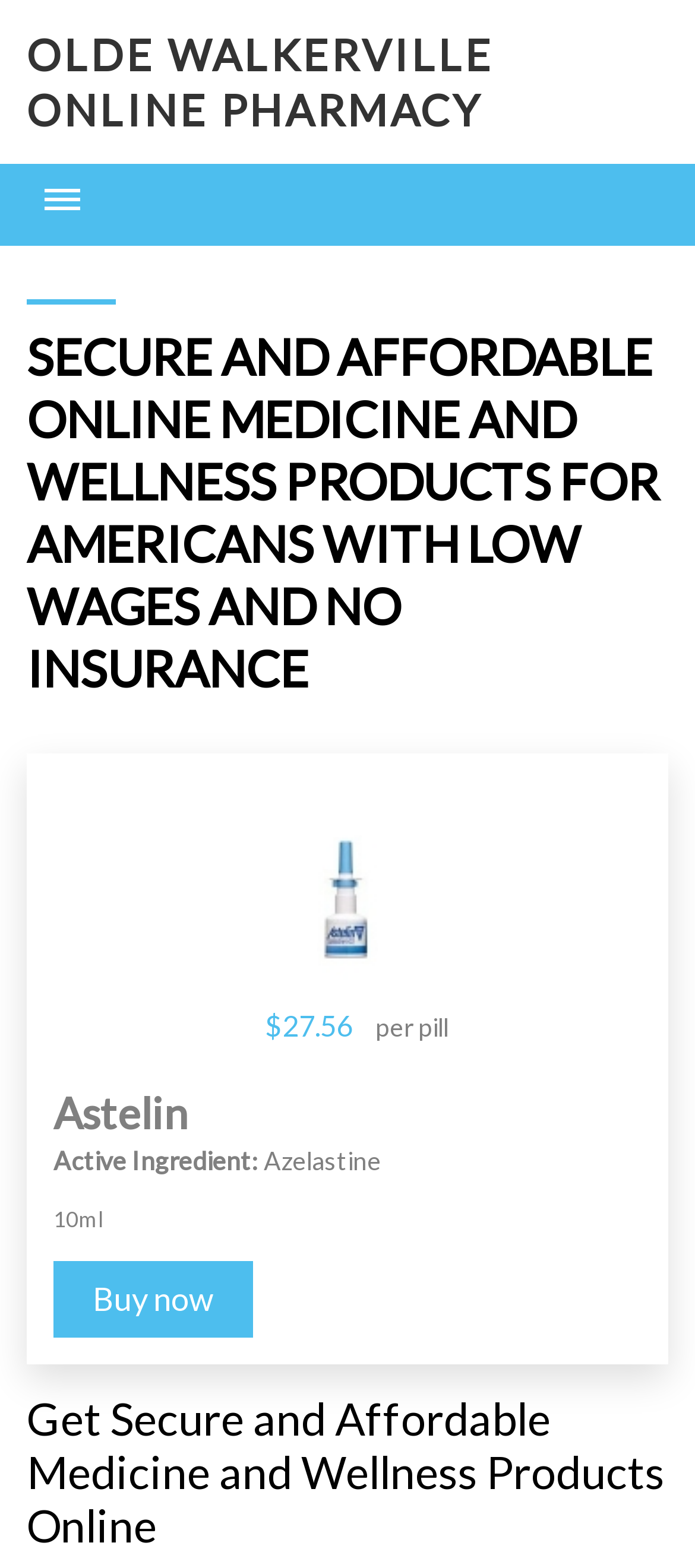Locate the bounding box coordinates of the area to click to fulfill this instruction: "Toggle menu". The bounding box should be presented as four float numbers between 0 and 1, in the order [left, top, right, bottom].

None